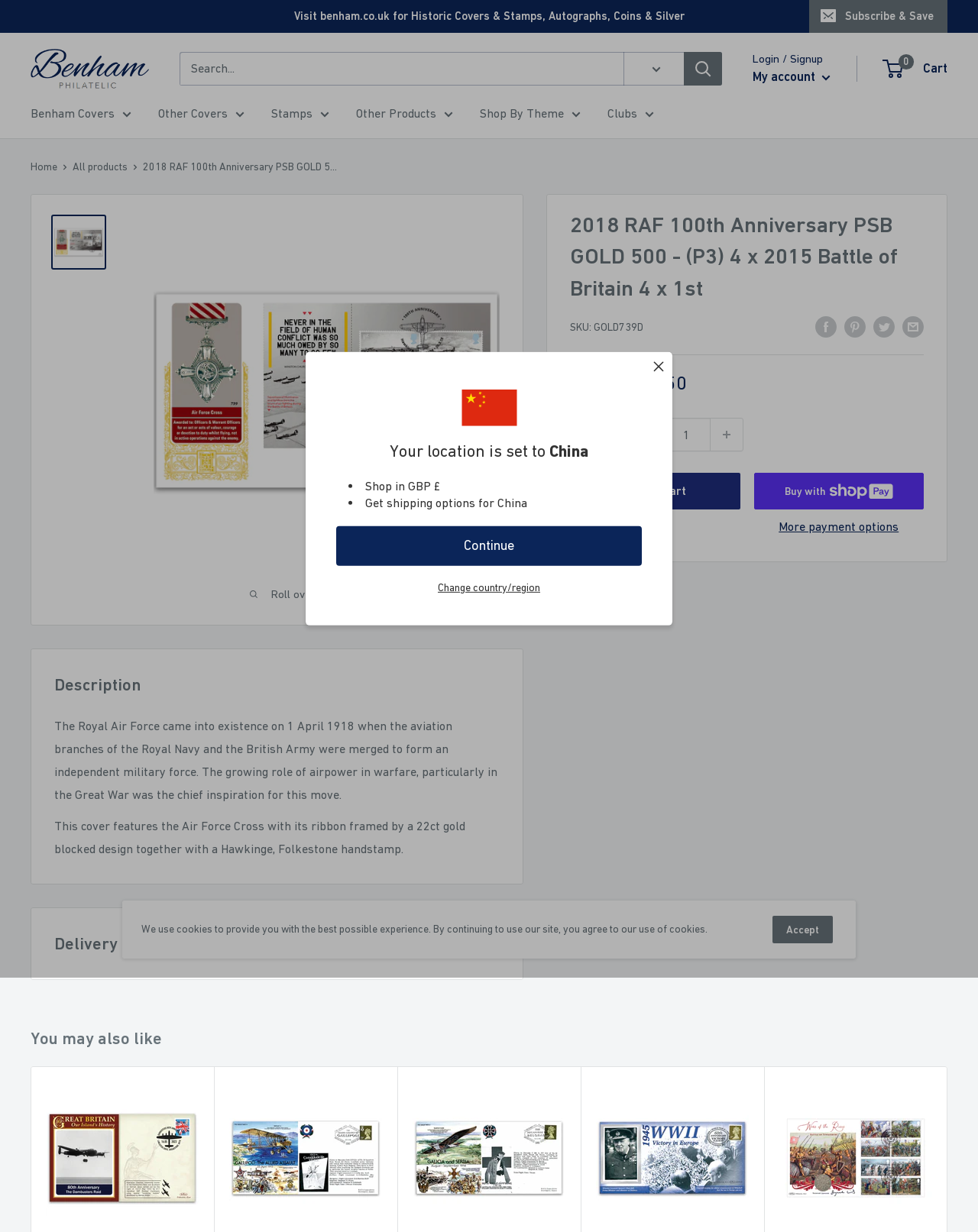Show the bounding box coordinates of the element that should be clicked to complete the task: "View product details".

[0.157, 0.177, 0.511, 0.458]